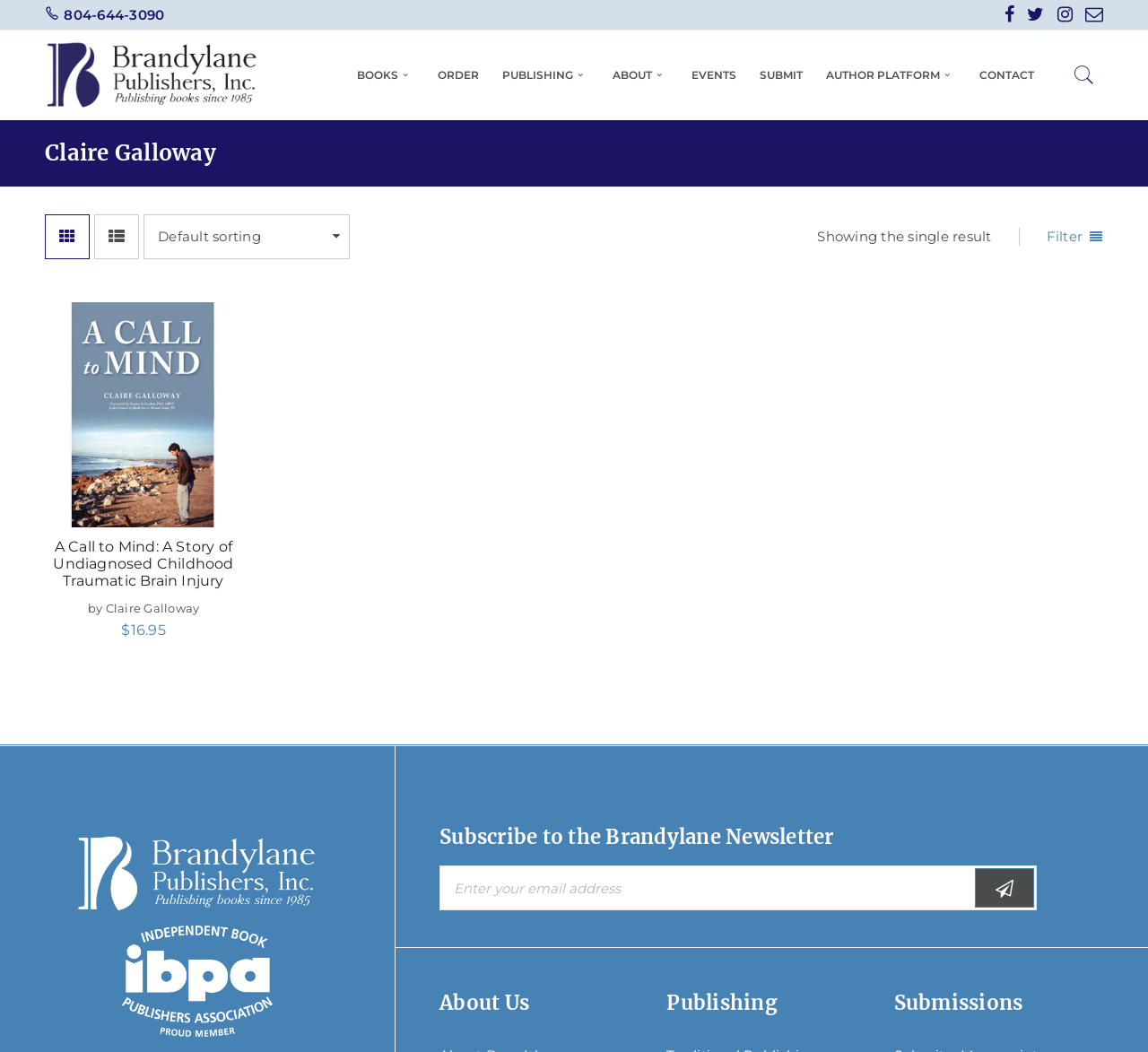Highlight the bounding box coordinates of the region I should click on to meet the following instruction: "Visit the about us page".

[0.534, 0.029, 0.582, 0.114]